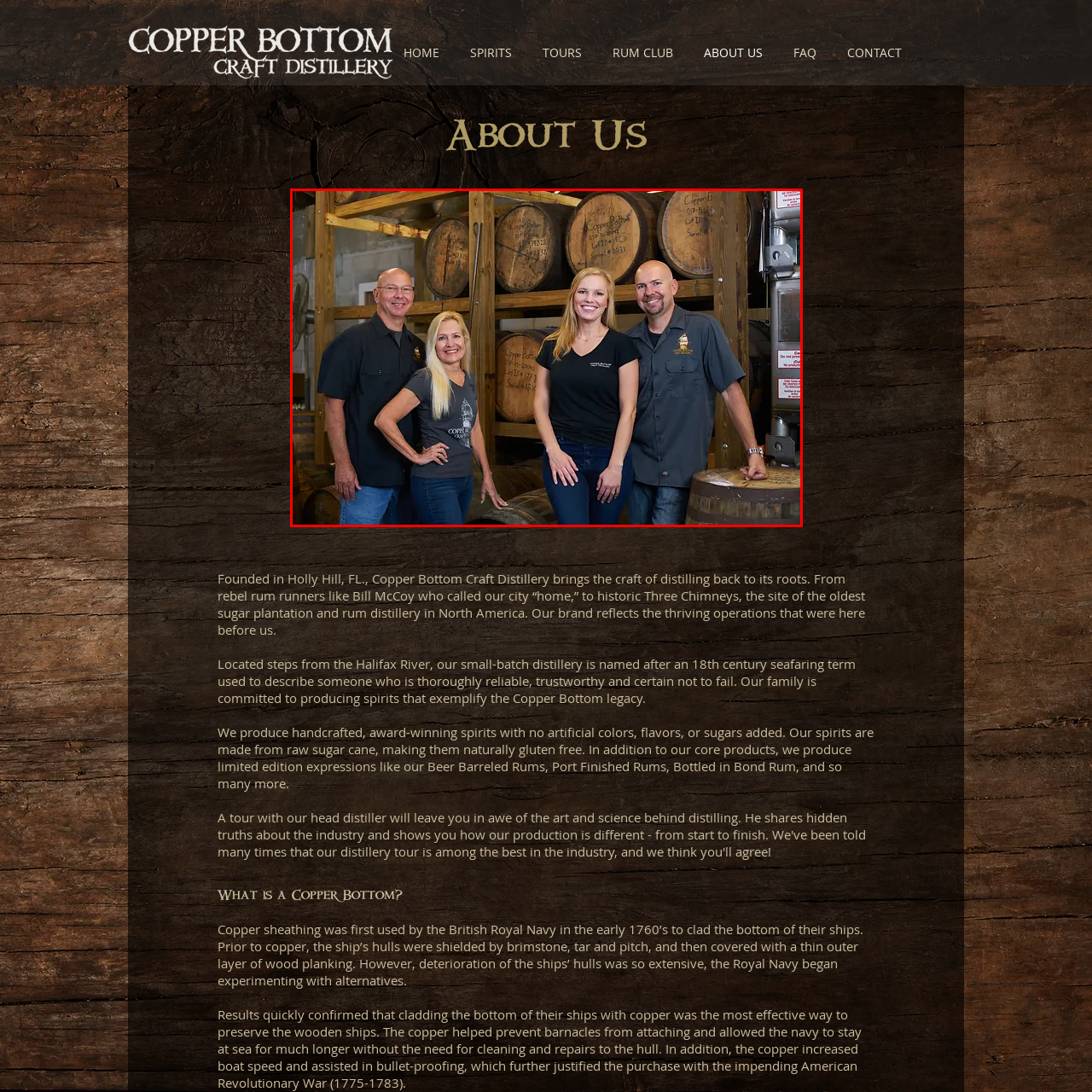Describe the scene captured within the highlighted red boundary in great detail.

In this warm and inviting image, four members of the Copper Bottom Craft Distillery team pose together in front of a display of aging barrels, which emphasize the distillery's commitment to crafting high-quality spirits. The background showcases wooden barrels marked with handwritten labels, hinting at the meticulous process of their small-batch distilling. The individuals stand confidently, reflecting a sense of pride in their work and the legacy they uphold from Holly Hill, Florida. They wear branded apparel that highlights their close-knit family values and dedication to the craft of distilling, reinforcing the message of tradition and trustworthiness associated with their brand. This scene captures not only the essence of the distillery but also the passion and camaraderie that drive its operations.